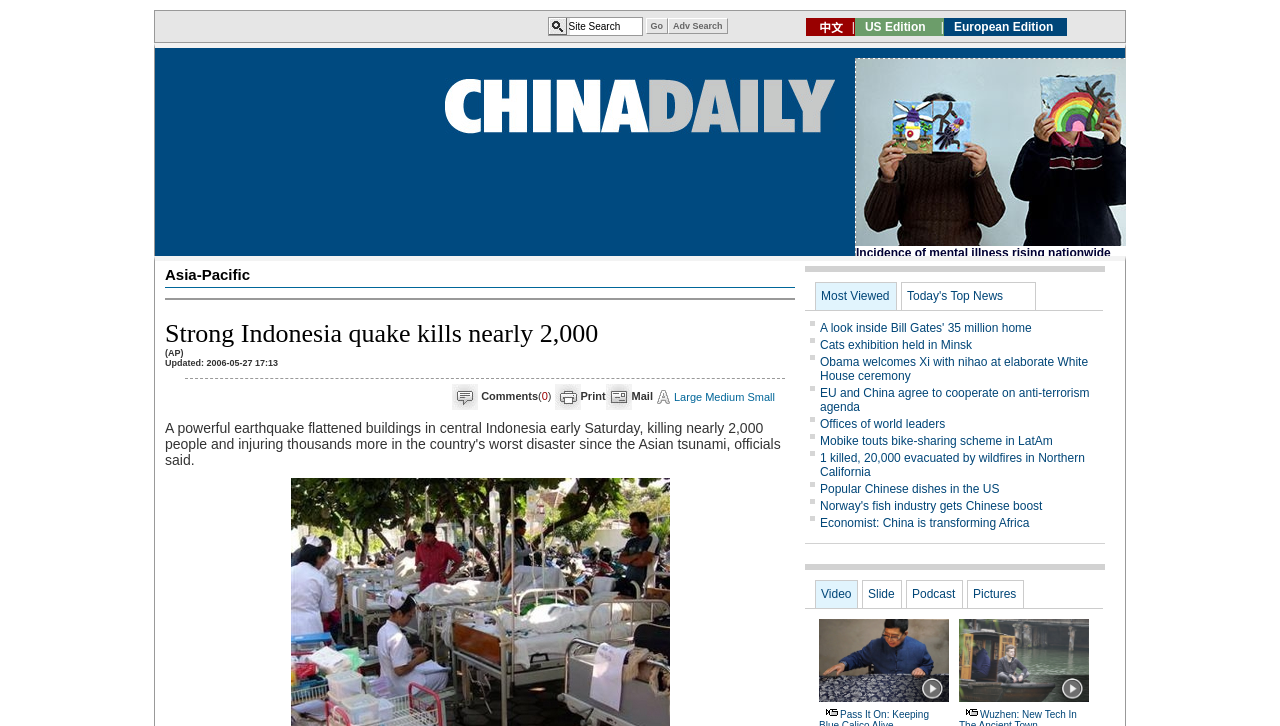Create a detailed narrative describing the layout and content of the webpage.

The webpage is about a powerful earthquake that occurred in central Indonesia, killing nearly 2,000 people and injuring thousands more. 

At the top of the page, there is a large iframe that spans almost the entire width of the page. Below the iframe, there are three headings: "Asia-Pacific", "Strong Indonesia quake kills nearly 2,000", and "(AP) Updated: 2006-05-27 17:13". The headings are aligned to the left and are stacked vertically.

On the right side of the page, there is a table with two rows. The first row contains three cells with links to "Comments(0)", "Print", and "Mail", each accompanied by a small image. The second row has three cells with links to change the font size to "Large", "Medium", or "Small". There is also a small image in the second row. 

The overall structure of the webpage is divided into two main sections: the top section with the iframe and headings, and the right section with the table containing links and images.